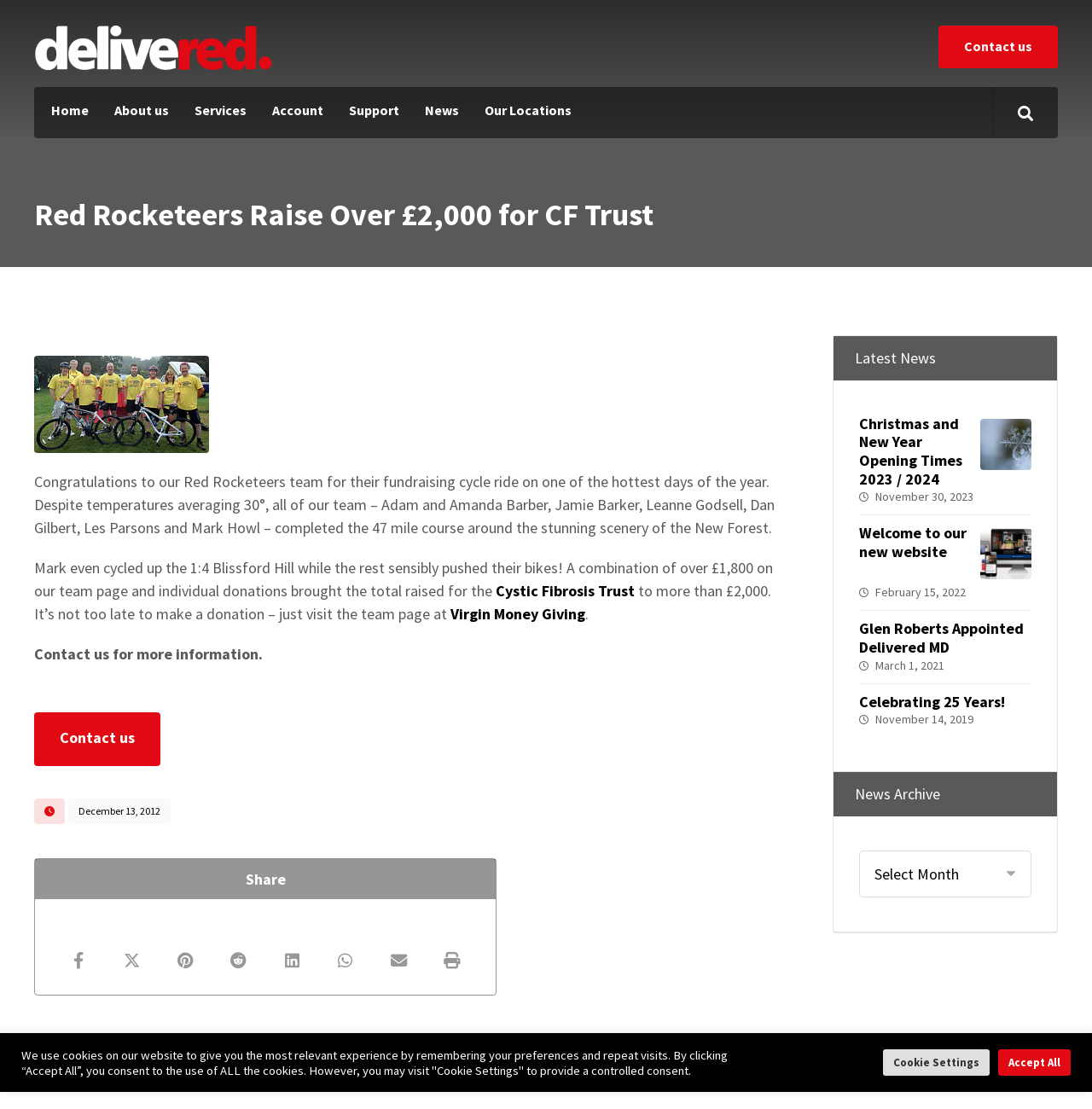Please identify the bounding box coordinates of the element on the webpage that should be clicked to follow this instruction: "View the latest news". The bounding box coordinates should be given as four float numbers between 0 and 1, formatted as [left, top, right, bottom].

[0.763, 0.303, 0.968, 0.343]